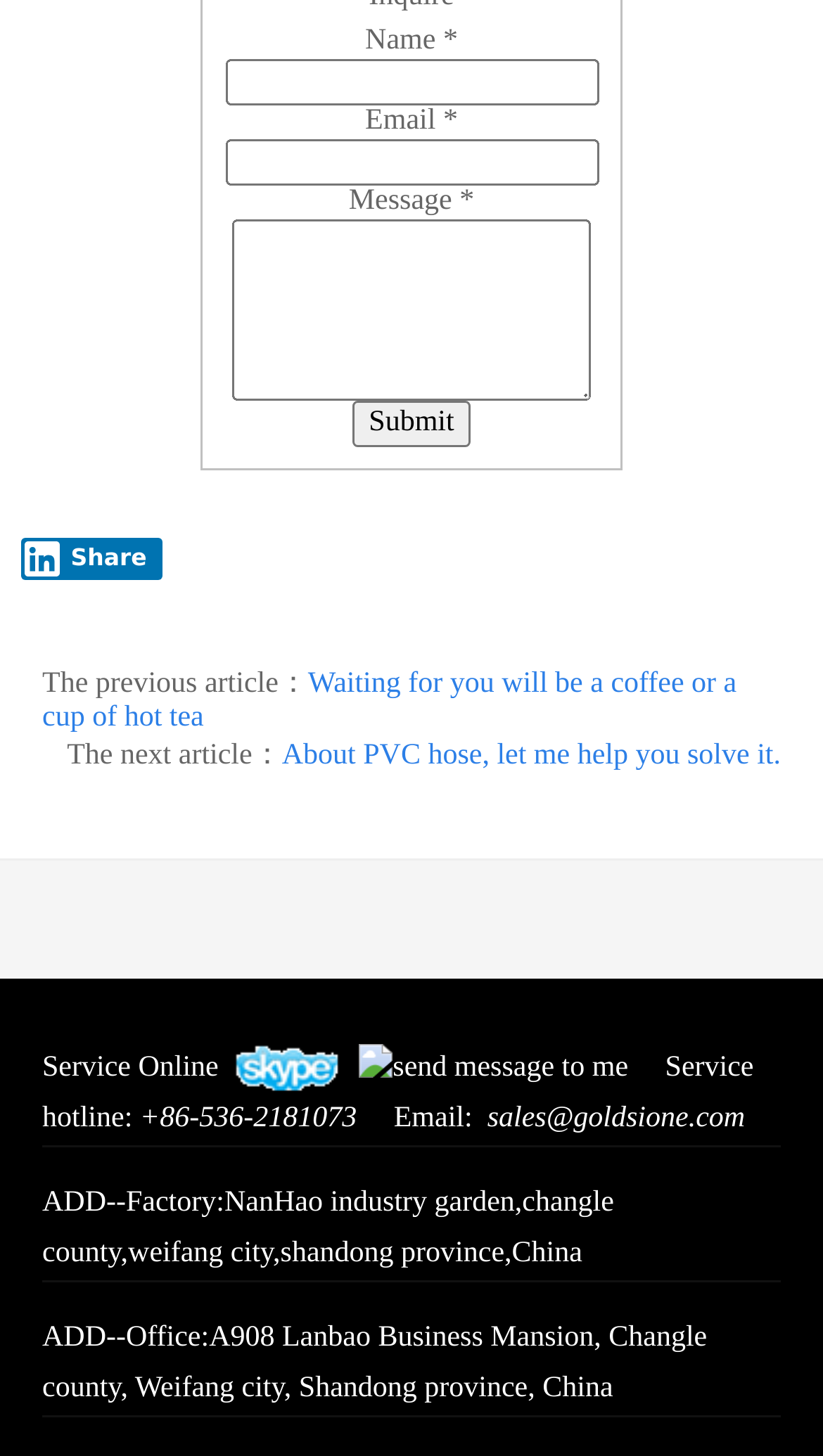What is the location of the factory? Observe the screenshot and provide a one-word or short phrase answer.

NanHao industry garden